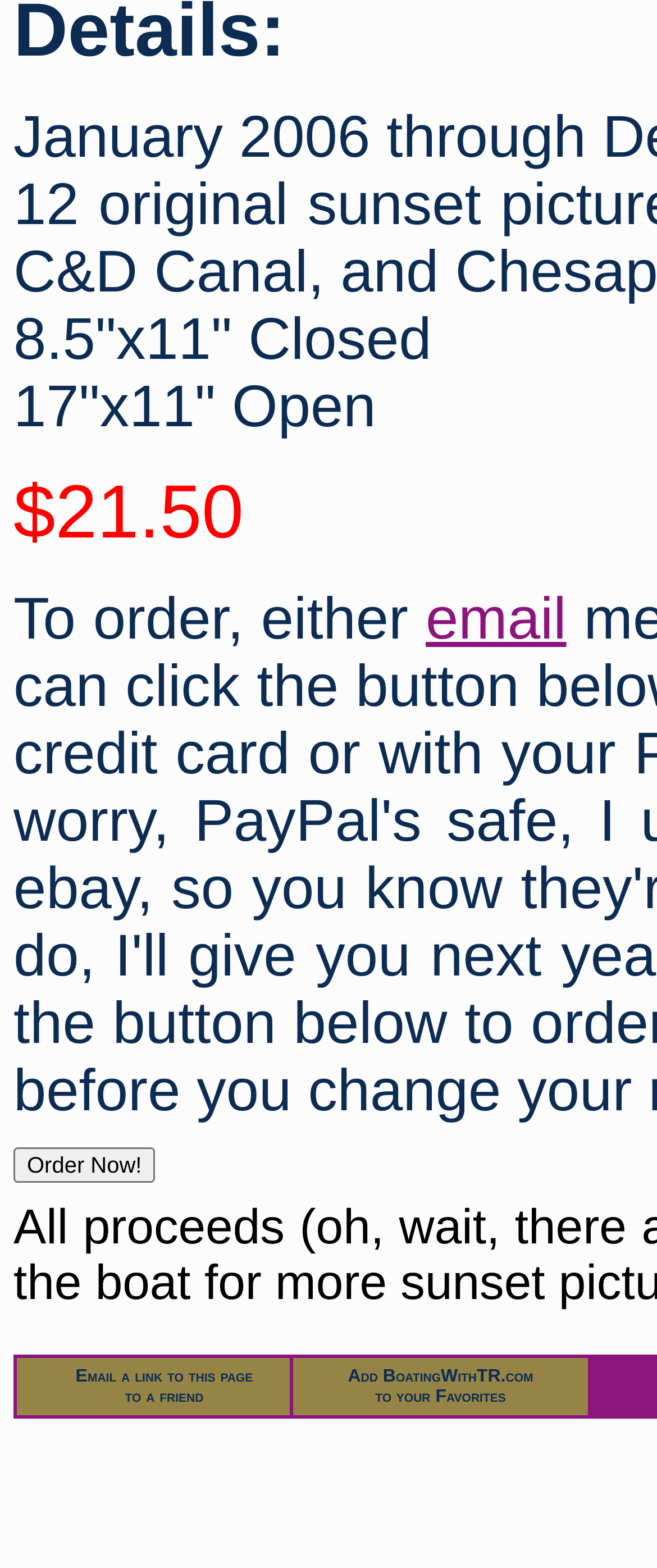Look at the image and give a detailed response to the following question: What is the action of the button?

The button element has the text 'Order Now!' which suggests that clicking on this button will initiate the ordering process for the product.